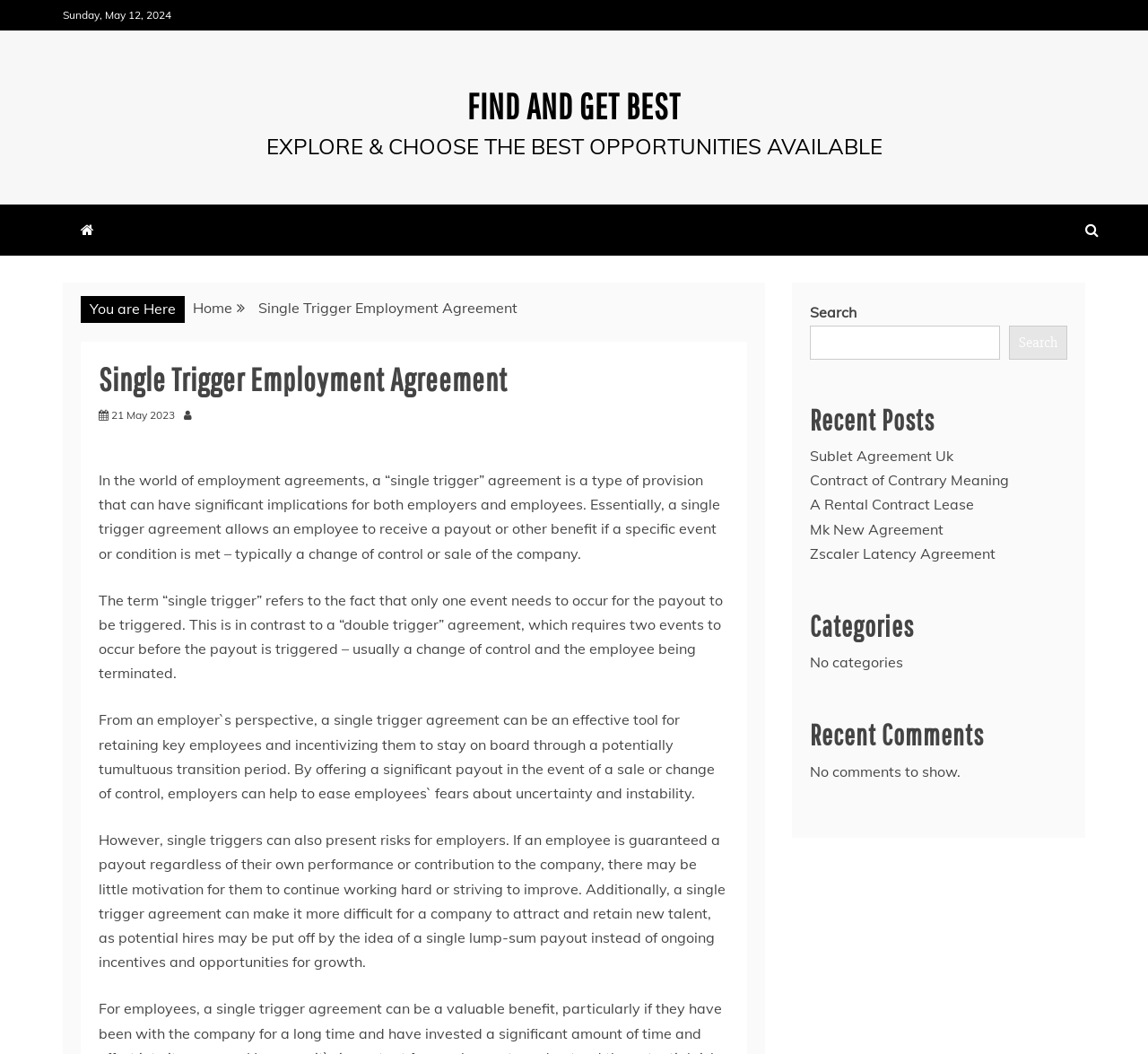What is the type of provision referred to as 'single trigger'?
Use the image to give a comprehensive and detailed response to the question.

The webpage explains that a 'single trigger' refers to a type of provision in employment agreements that allows an employee to receive a payout or other benefit if a specific event or condition is met, typically a change of control or sale of the company.